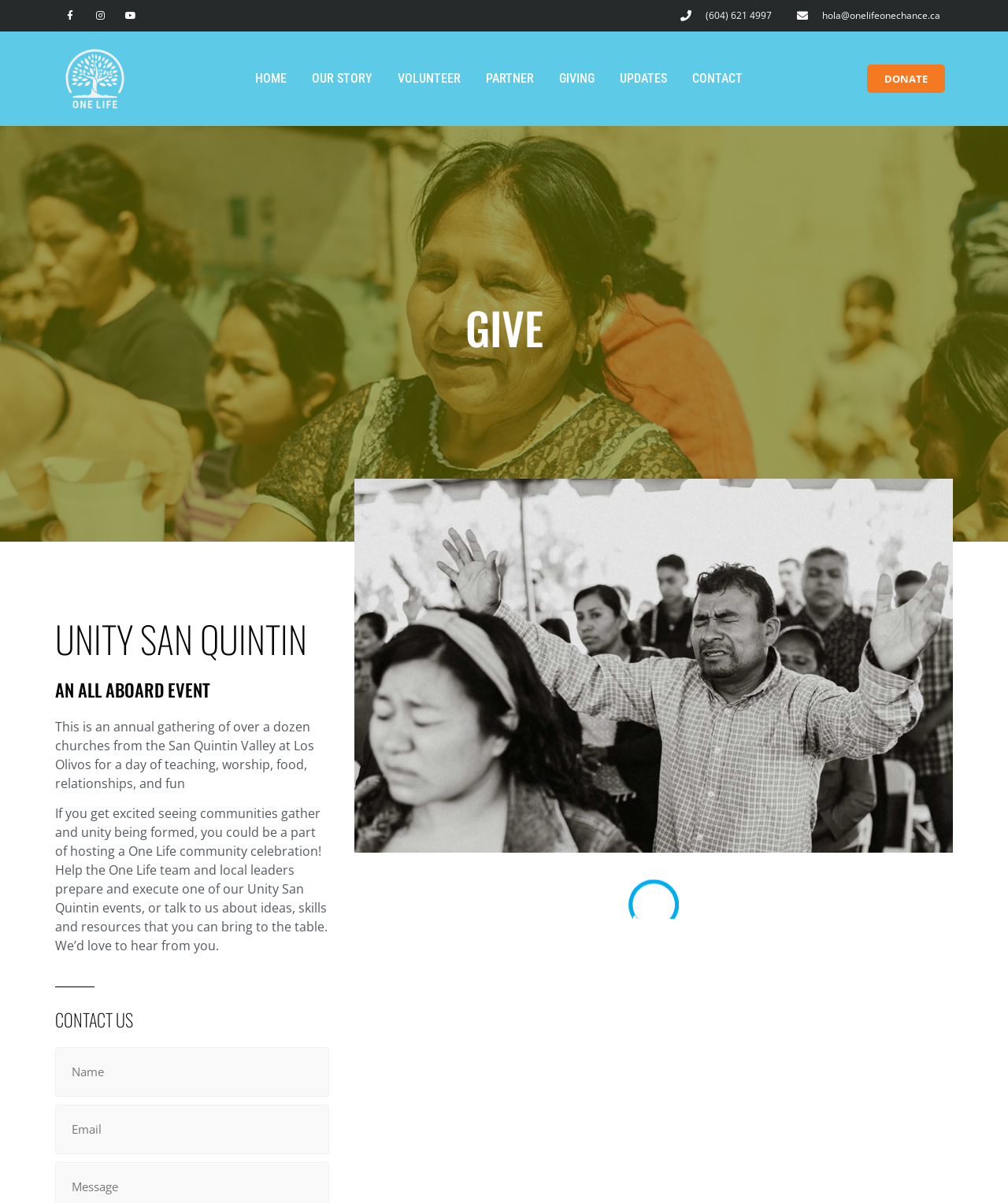Specify the bounding box coordinates of the area that needs to be clicked to achieve the following instruction: "Enter your name in the input field".

[0.055, 0.871, 0.327, 0.912]